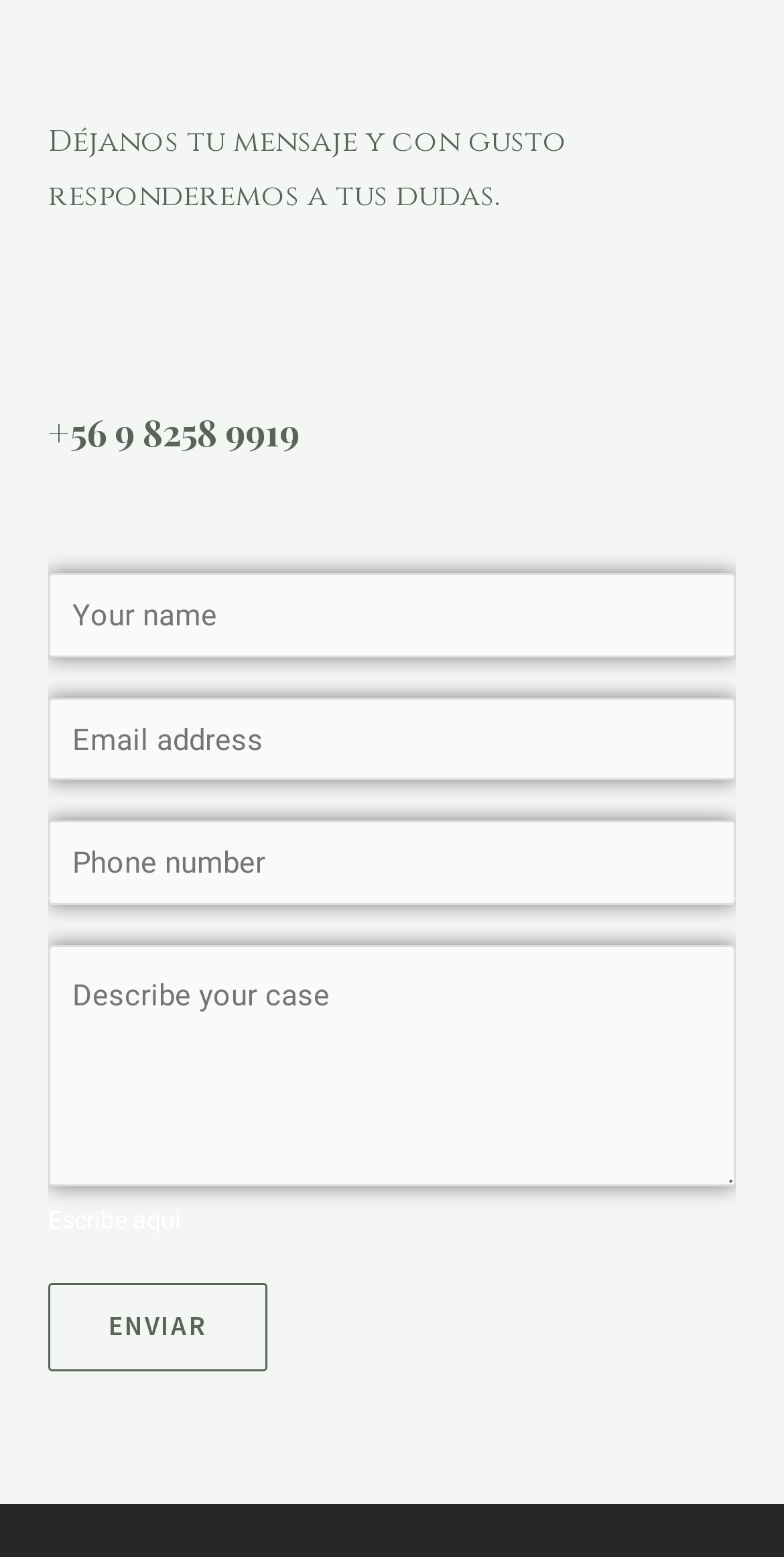Respond with a single word or phrase to the following question: Is the 'Teléfono' field required?

No